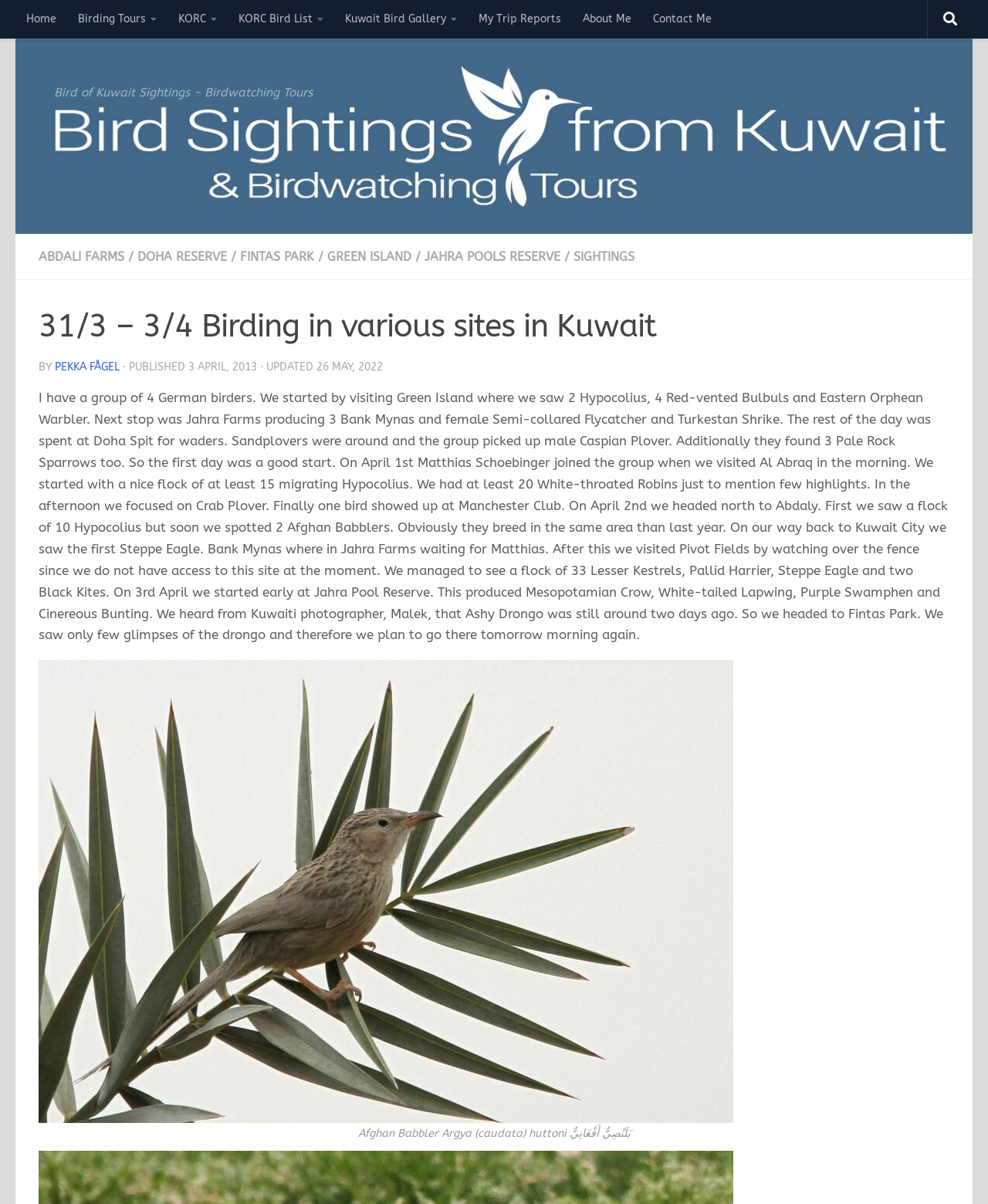Please identify and generate the text content of the webpage's main heading.

31/3 – 3/4 Birding in various sites in Kuwait